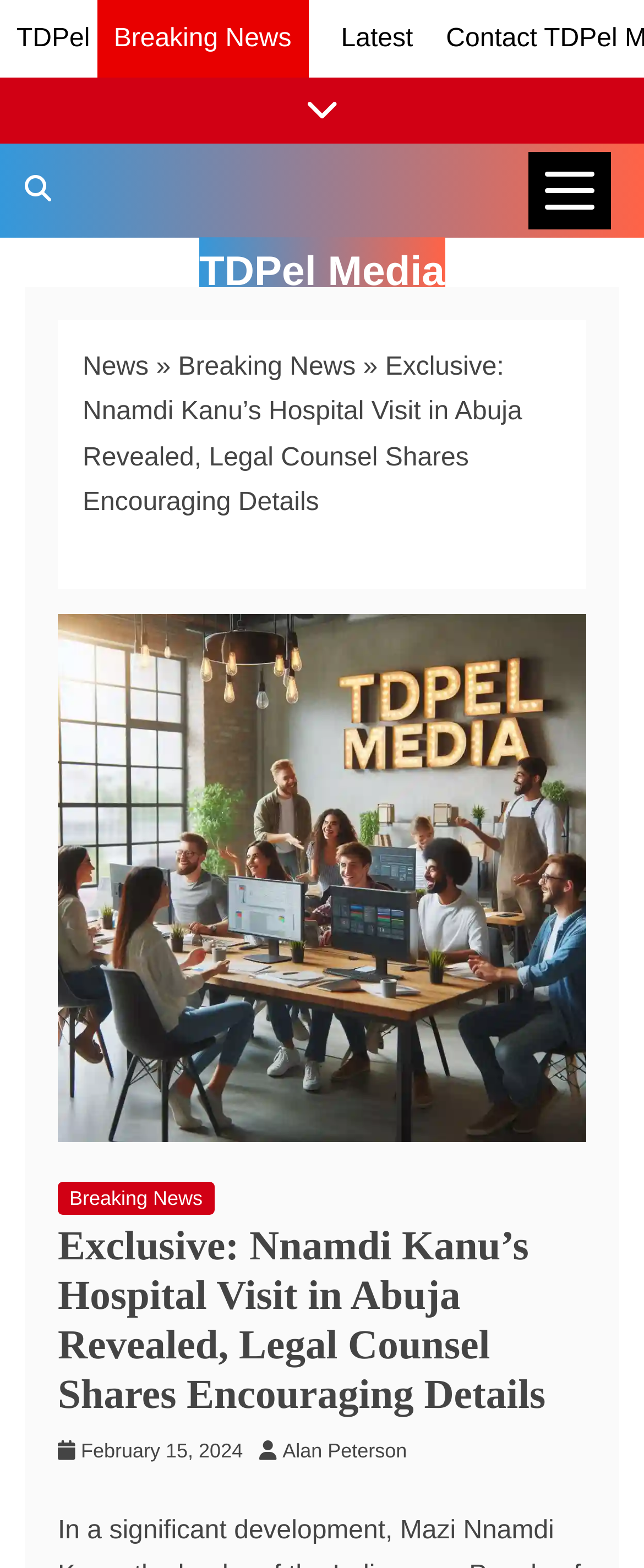Locate the bounding box coordinates of the area where you should click to accomplish the instruction: "Check the news posted on 'February 15, 2024'".

[0.126, 0.918, 0.377, 0.933]